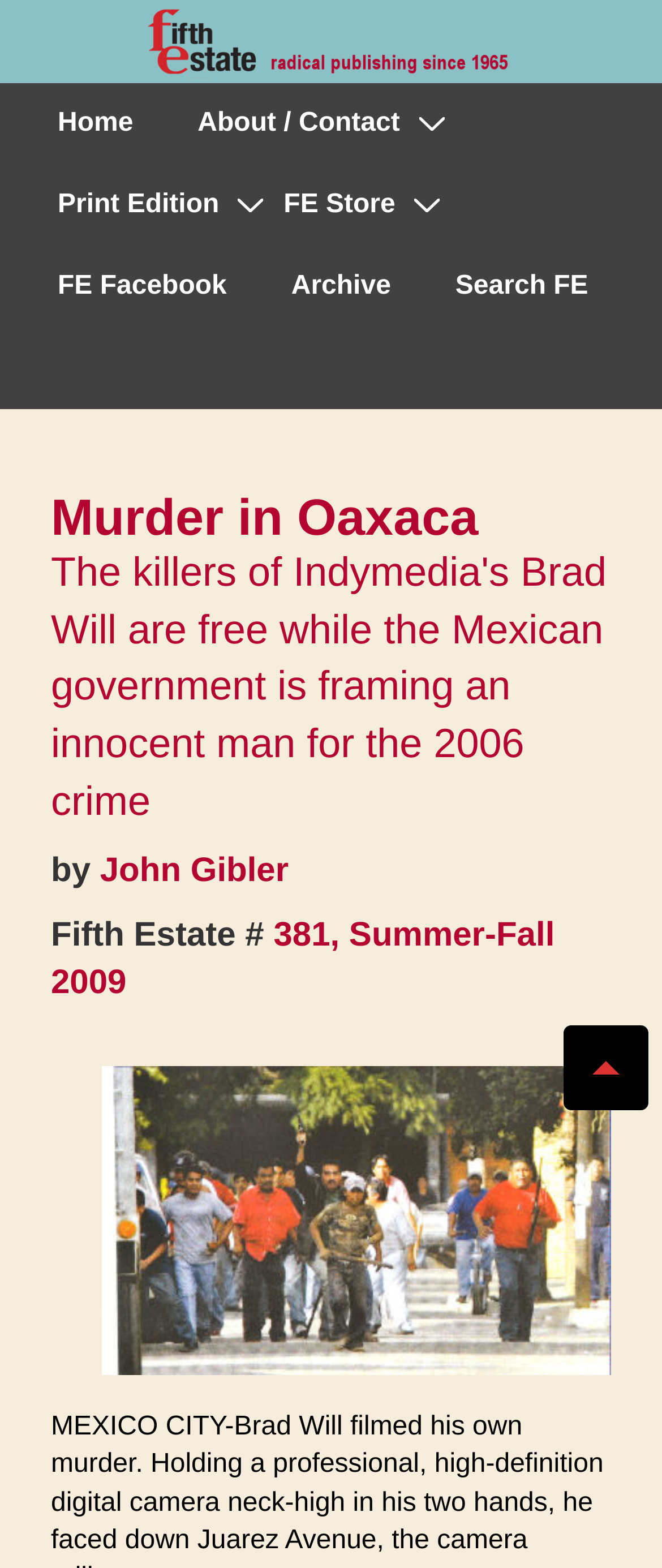Identify the bounding box coordinates of the region that should be clicked to execute the following instruction: "Read the article by John Gibler".

[0.151, 0.544, 0.436, 0.567]